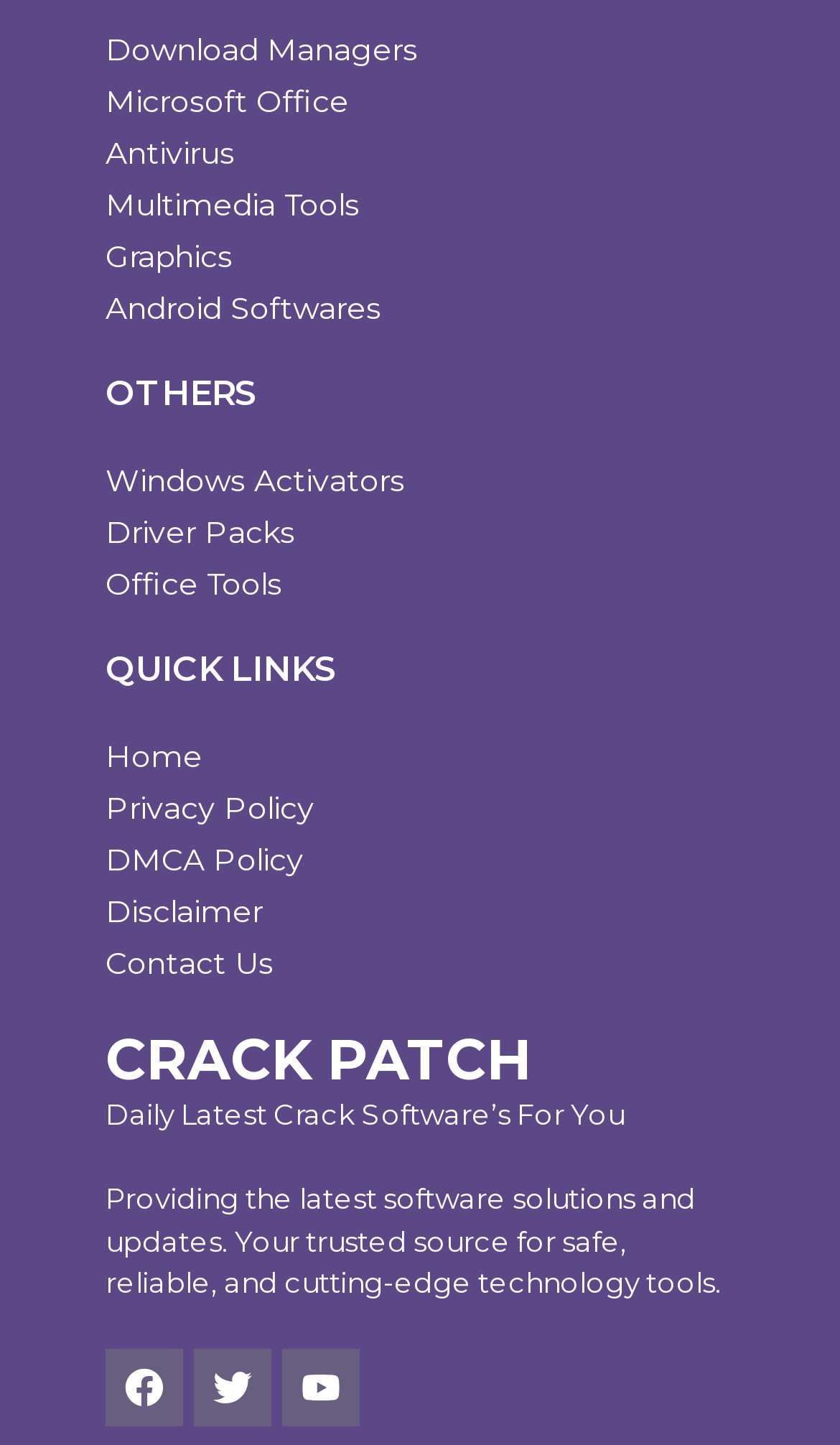Find the bounding box coordinates of the area that needs to be clicked in order to achieve the following instruction: "Go to the Home page". The coordinates should be specified as four float numbers between 0 and 1, i.e., [left, top, right, bottom].

[0.126, 0.505, 0.874, 0.541]